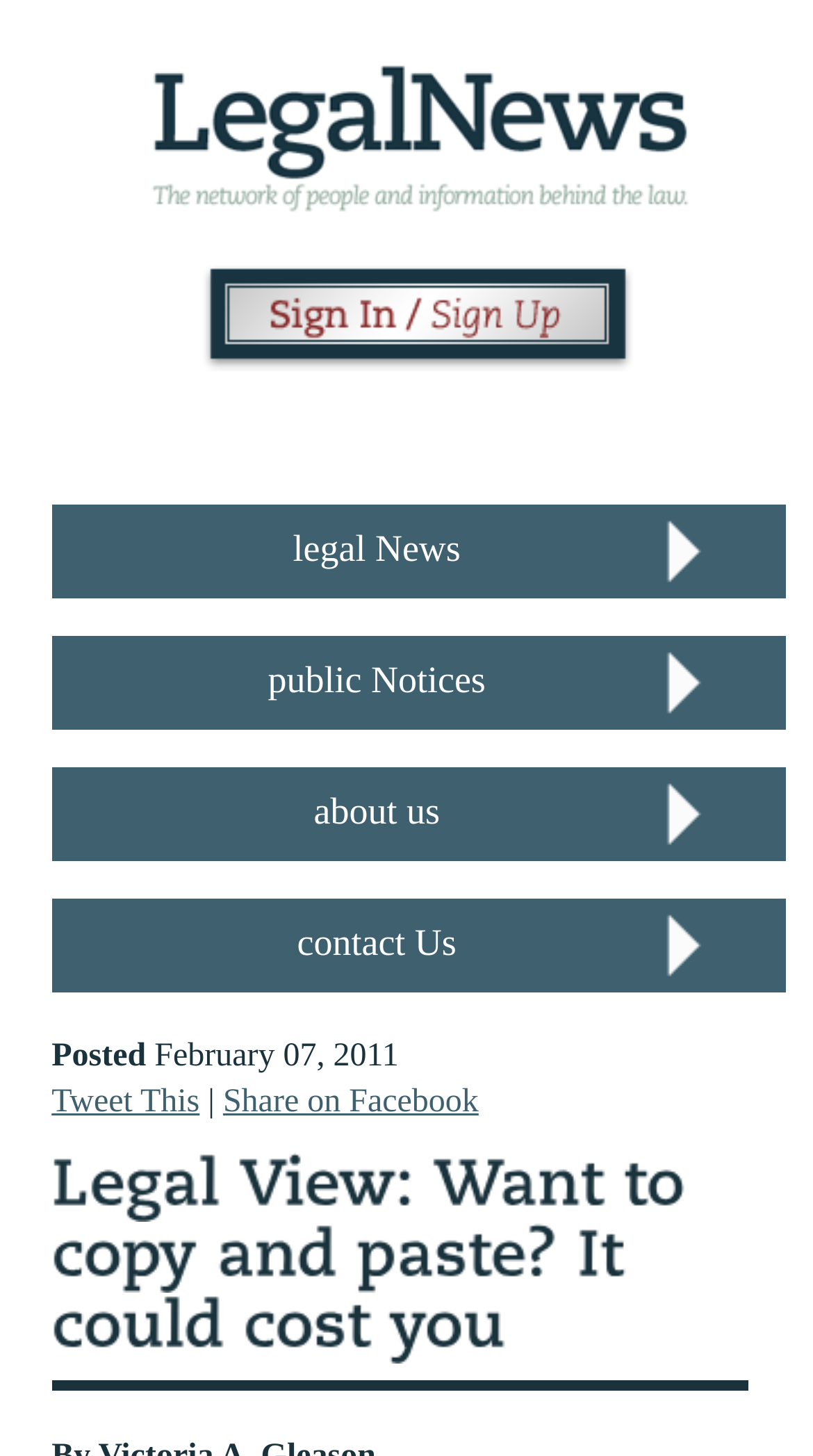What is the date of the posted article?
Could you give a comprehensive explanation in response to this question?

The date of the posted article can be found in the static text element 'February 07, 2011' which is located below the 'Posted' text.